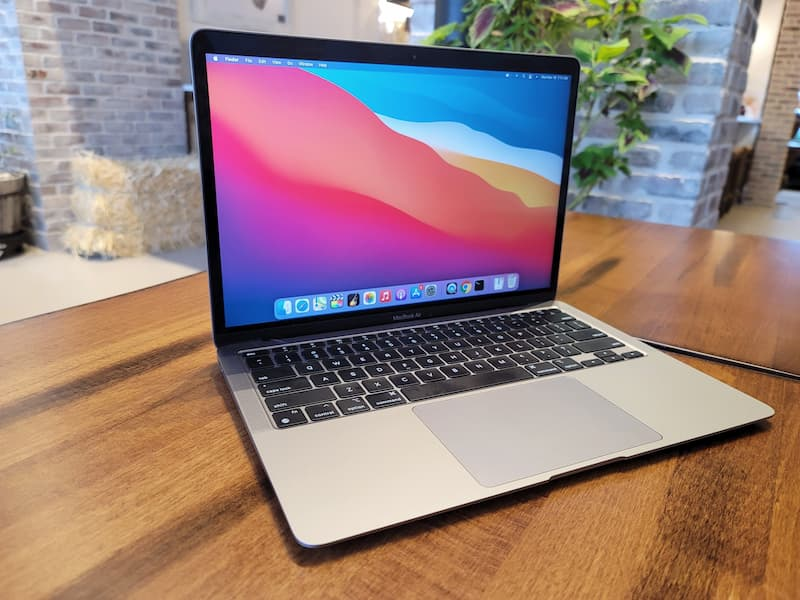What is the suggested environment in the background of the image?
Using the visual information, reply with a single word or short phrase.

Cozy